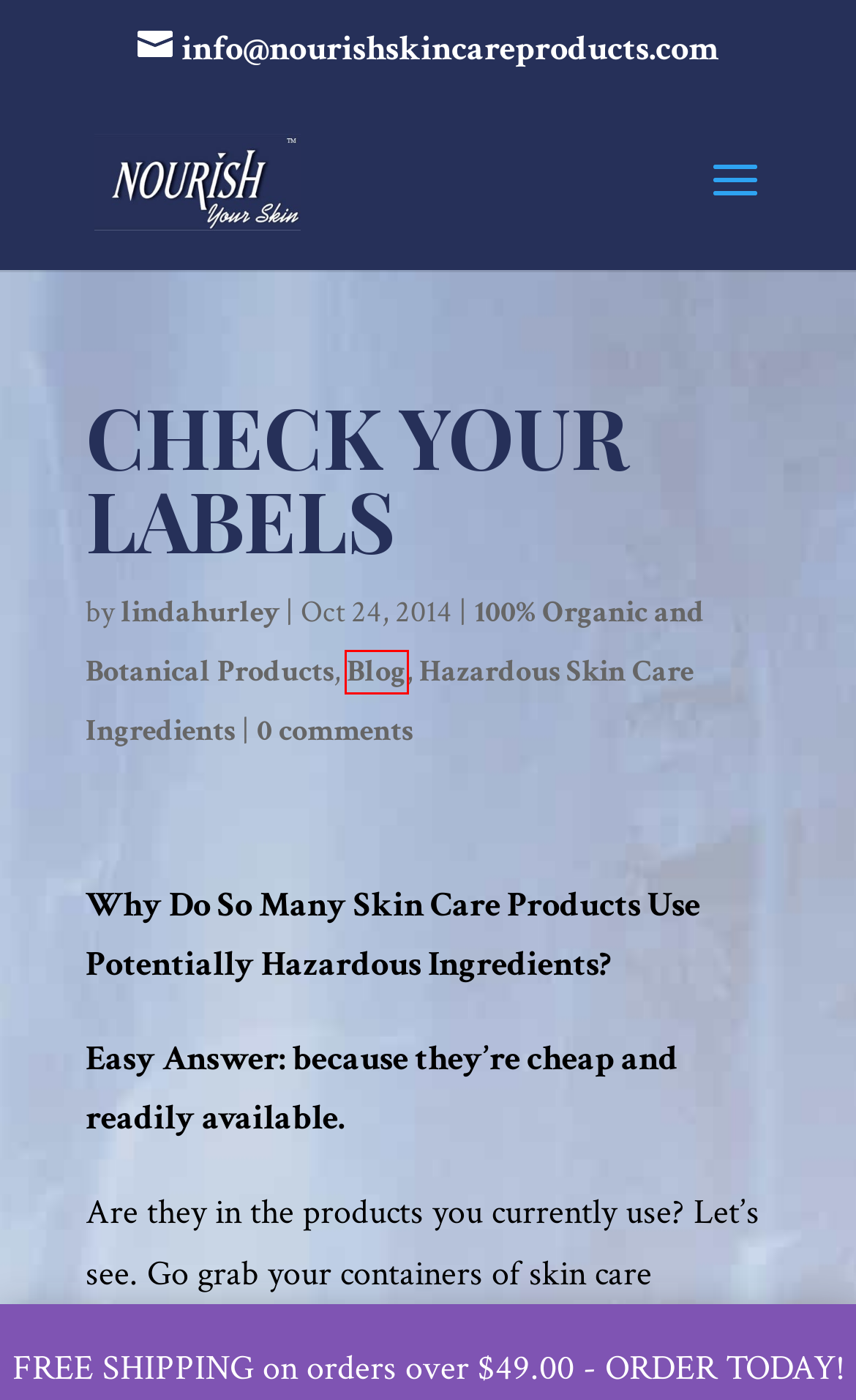You are provided with a screenshot of a webpage that includes a red rectangle bounding box. Please choose the most appropriate webpage description that matches the new webpage after clicking the element within the red bounding box. Here are the candidates:
A. lindahurley - Nourish Skin Care Products
B. 100% Organic and Botanical Products - Nourish Skin Care Products
C. 16oz. Nourish Body Oil - Nourish Skin Care Products
D. How to Get the Most Out of Your Skin Care Routine - Nourish Skin Care Products
E. With the finest ingredients… - Nourish Skin Care Products
F. Unscented Organic Lotion | Nourish Skincare Products
G. Hazardous Skin Care Ingredients - Nourish Skin Care Products
H. Blog - Nourish Skin Care Products

H